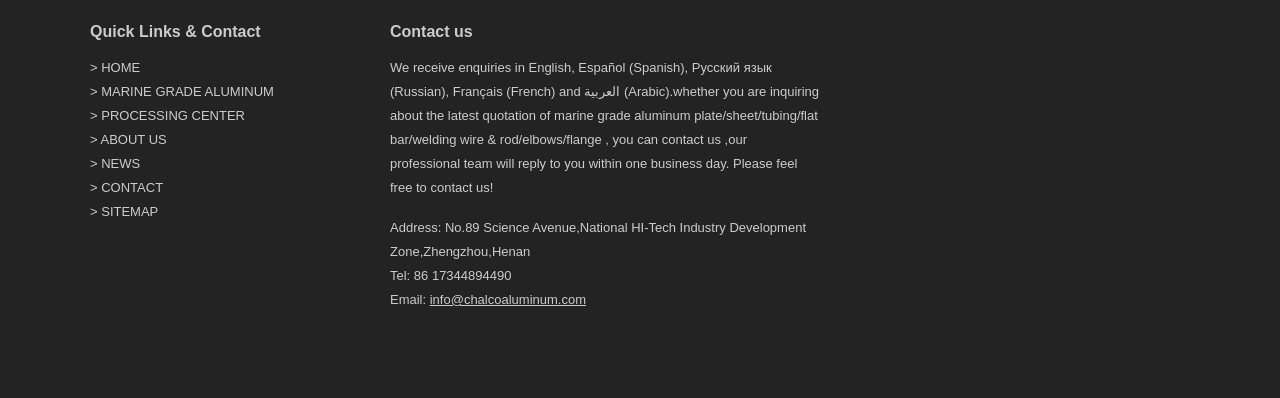Based on the element description Adirondacks & NNY, identify the bounding box coordinates for the UI element. The coordinates should be in the format (top-left x, top-left y, bottom-right x, bottom-right y) and within the 0 to 1 range.

None